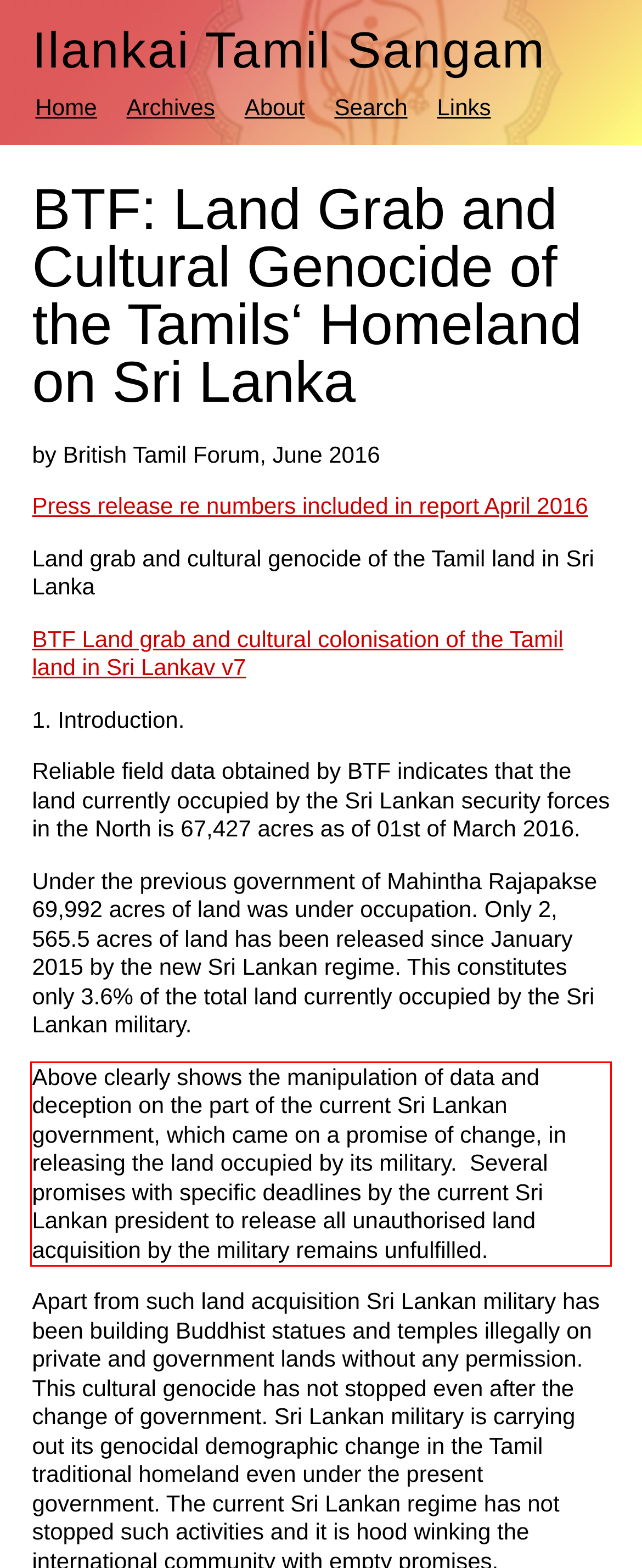Please extract the text content within the red bounding box on the webpage screenshot using OCR.

Above clearly shows the manipulation of data and deception on the part of the current Sri Lankan government, which came on a promise of change, in releasing the land occupied by its military. Several promises with specific deadlines by the current Sri Lankan president to release all unauthorised land acquisition by the military remains unfulfilled.